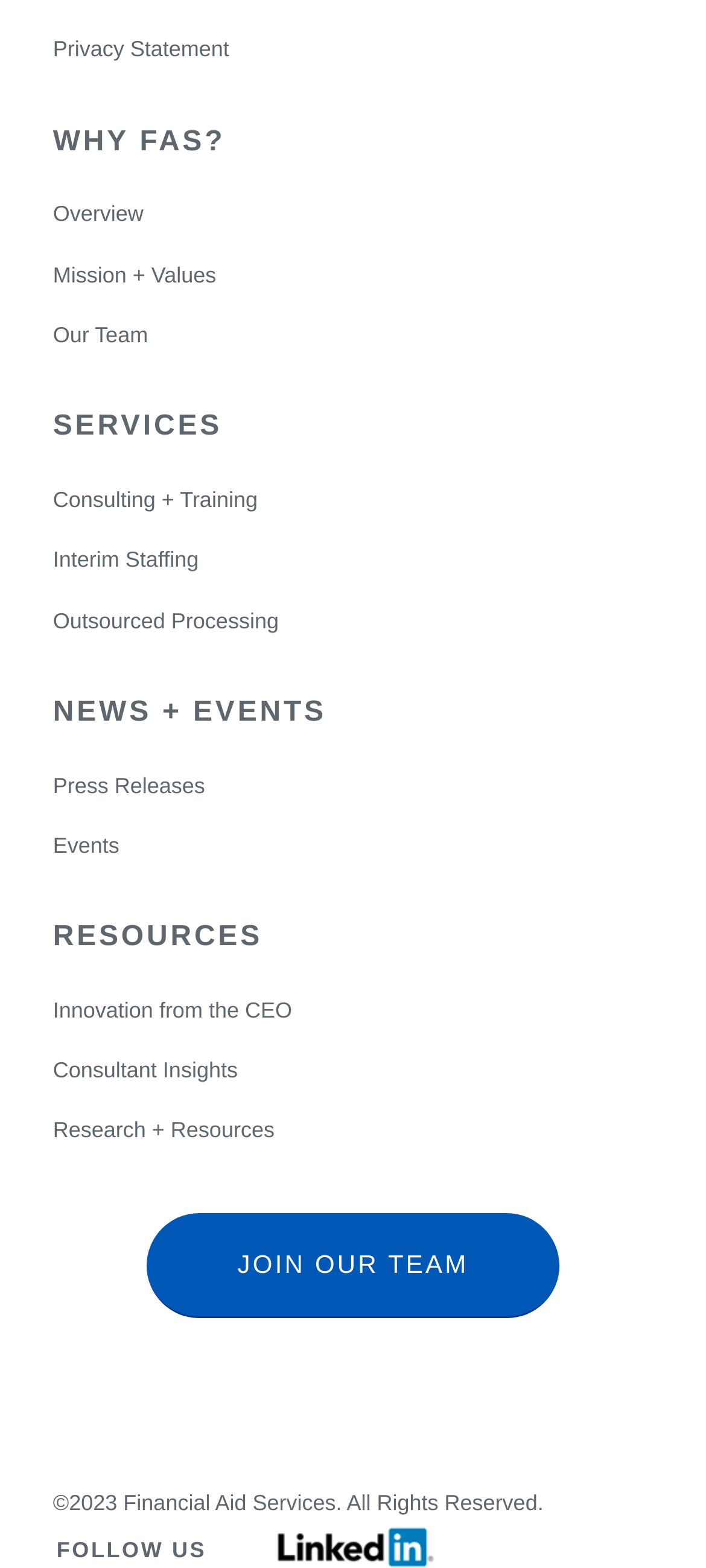Identify the bounding box coordinates for the region of the element that should be clicked to carry out the instruction: "Read the privacy statement". The bounding box coordinates should be four float numbers between 0 and 1, i.e., [left, top, right, bottom].

[0.075, 0.023, 0.325, 0.04]